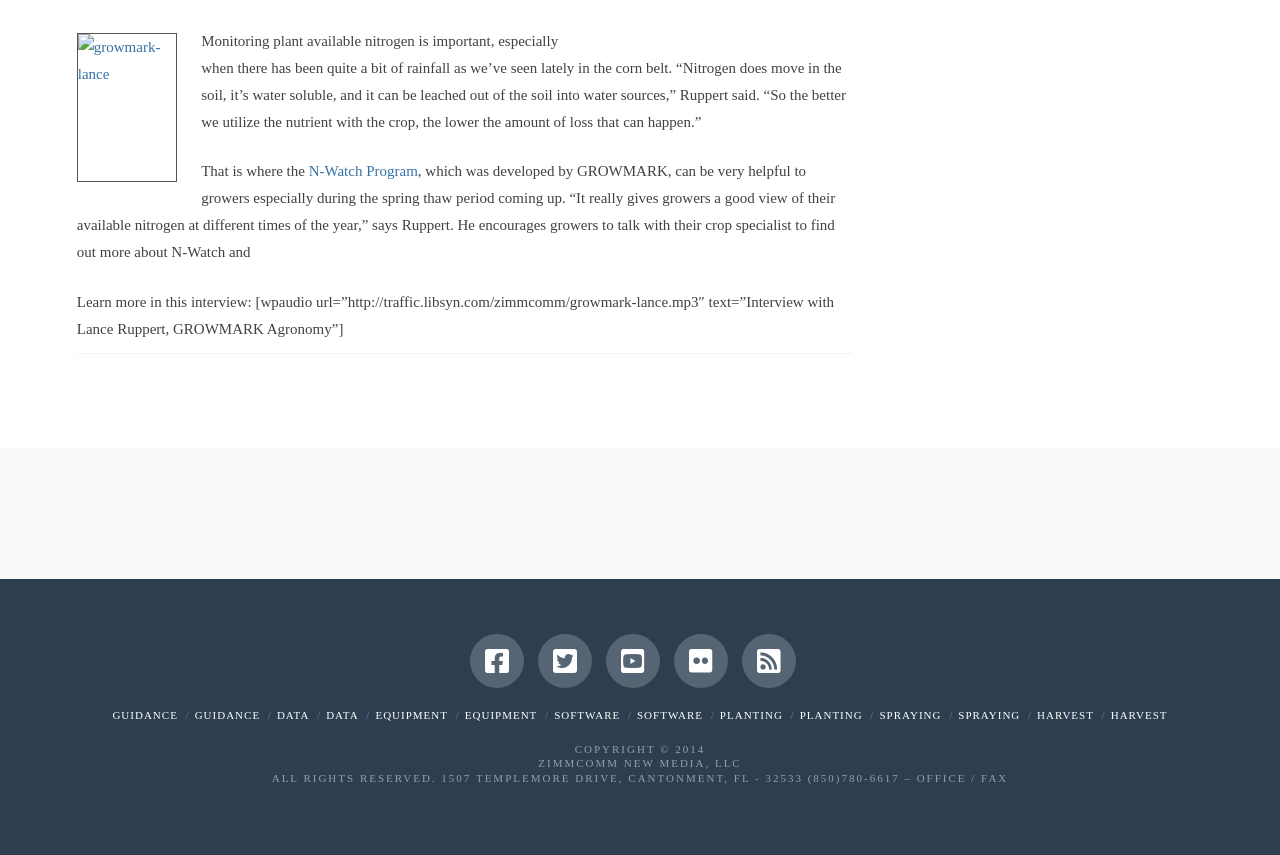Identify the bounding box coordinates for the UI element described as: "About Bill". The coordinates should be provided as four floats between 0 and 1: [left, top, right, bottom].

None